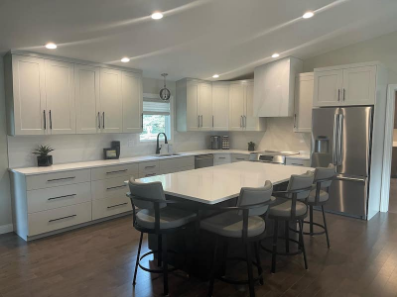Generate a detailed caption for the image.

This image showcases a modern kitchen designed with a focus on functionality and style. The cabinetry is finished in a sleek white, complemented by a shiny quartz countertop that offers both beauty and durability. The kitchen features a spacious island at its center, equipped with high-backed stools to create an inviting dining area for casual meals or gatherings. Ample storage is provided by the overhead cabinets and drawers that line the walls, while a stainless steel refrigerator adds a contemporary touch. Natural light floods the space through a window, enhancing the warm ambiance created by the wooden flooring. This design perfectly reflects the numerous customization options available, ideal for those considering updates to their own kitchen.